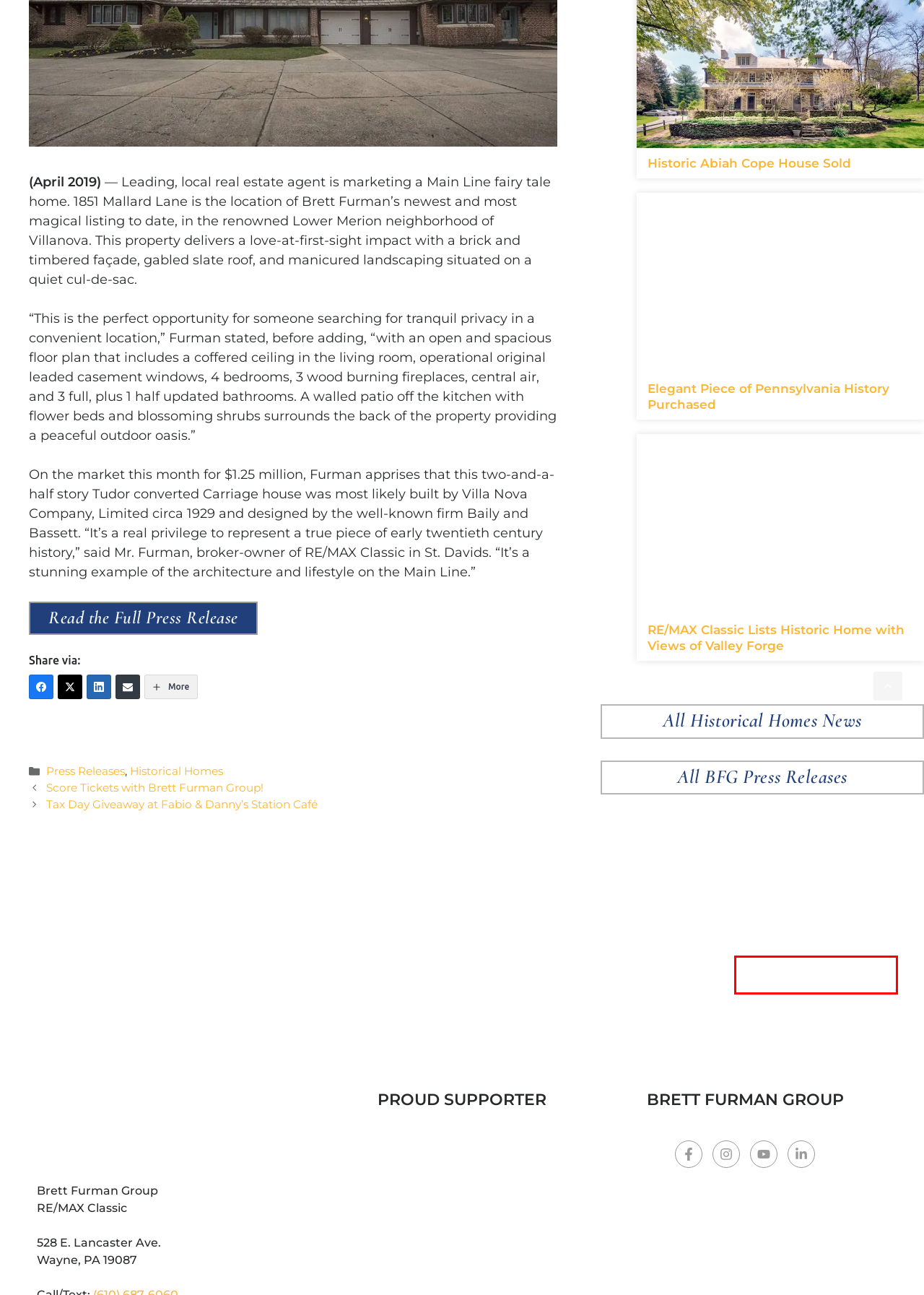Provided is a screenshot of a webpage with a red bounding box around an element. Select the most accurate webpage description for the page that appears after clicking the highlighted element. Here are the candidates:
A. Press Releases Archives |
B. Elegant Piece of Pennsylvania History Purchased | Brett Furman Group
C. Tax Day Giveaway at Fabio & Danny’s Station Café | Brett Furman Group
D. Score Tickets with Brett Furman Group! | Brett Furman Group
E. Brett Furman Group Earns Annual Sales Production Award -- Brett Furman Group | PRLog
F. Historical Homes Archives |
G. Brett Furman Group Newsetter Signup | Real Estate News
H. RE/MAX Classic Lists Historic Home with Views of Valley Forge | Brett Furman Group

G